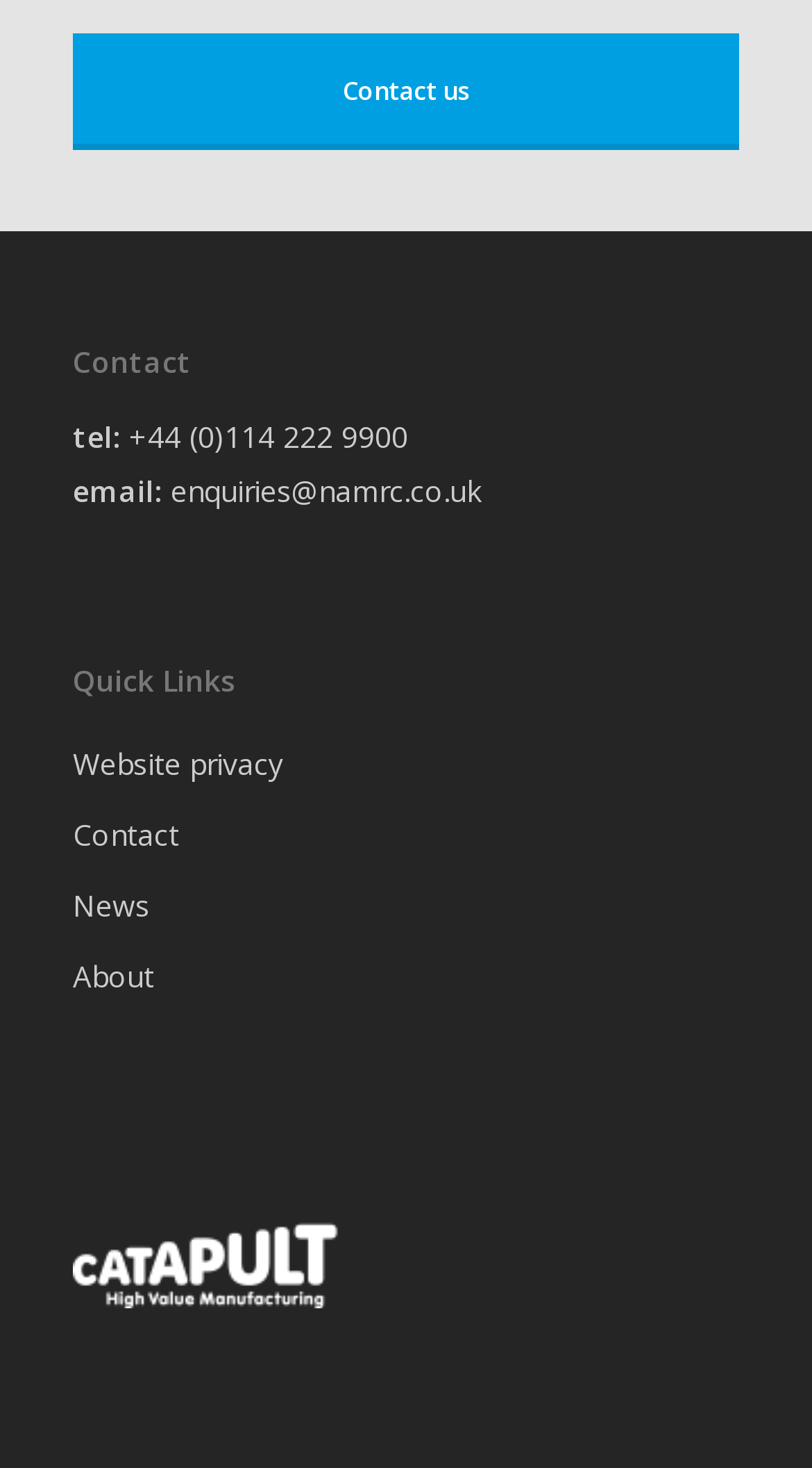What is the phone number to contact?
Based on the image, answer the question with as much detail as possible.

I found the phone number by looking at the 'Contact' section, where it says 'tel:' followed by the phone number '+44 (0)114 222 9900'.